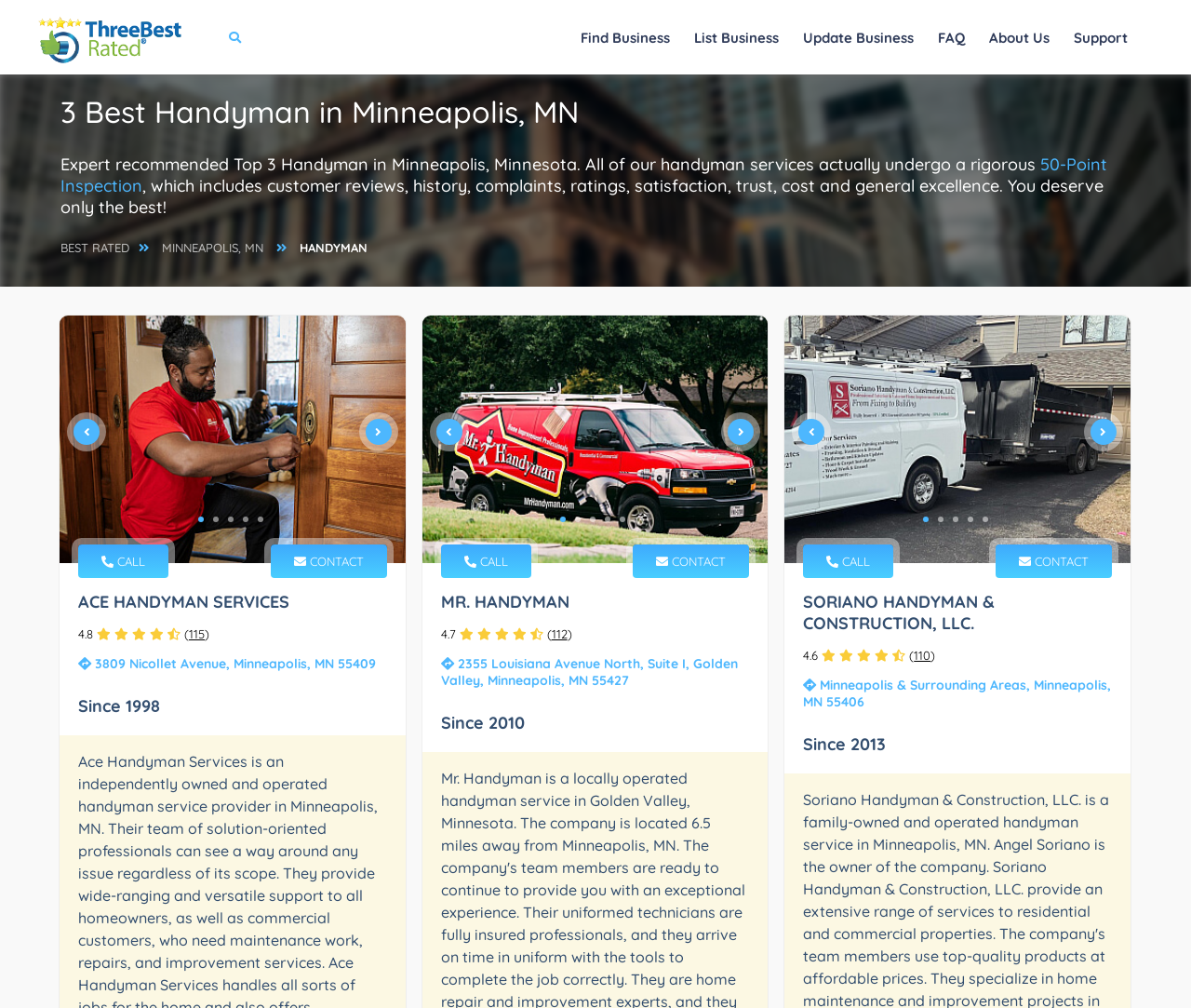How many years has SORIANO HANDYMAN & CONSTRUCTION, LLC. been in business?
Give a detailed response to the question by analyzing the screenshot.

The webpage has a heading 'Since 2013' next to the heading 'SORIANO HANDYMAN & CONSTRUCTION, LLC.', indicating that SORIANO HANDYMAN & CONSTRUCTION, LLC. has been in business since 2013.